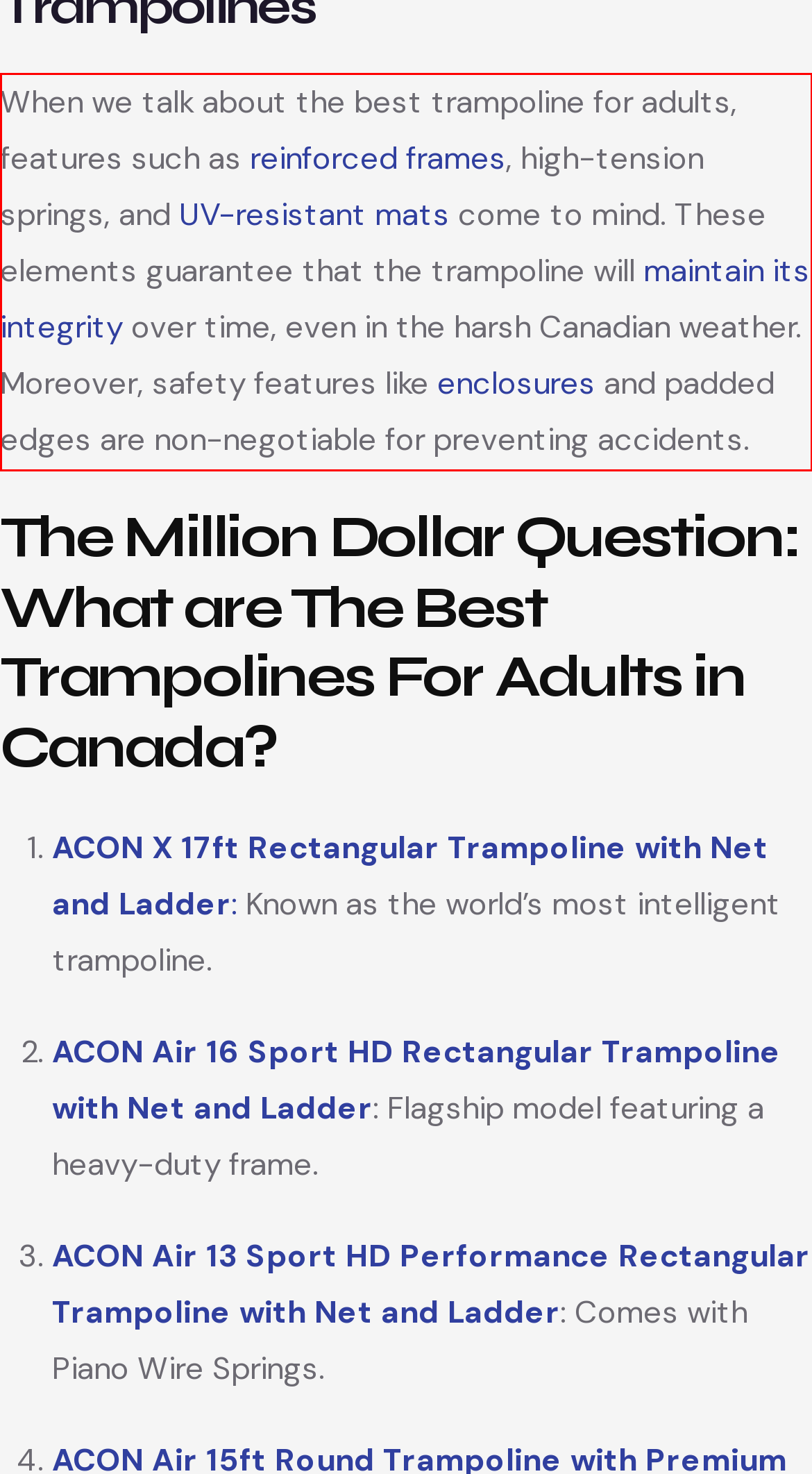Please examine the webpage screenshot and extract the text within the red bounding box using OCR.

When we talk about the best trampoline for adults, features such as reinforced frames, high-tension springs, and UV-resistant mats come to mind. These elements guarantee that the trampoline will maintain its integrity over time, even in the harsh Canadian weather. Moreover, safety features like enclosures and padded edges are non-negotiable for preventing accidents.